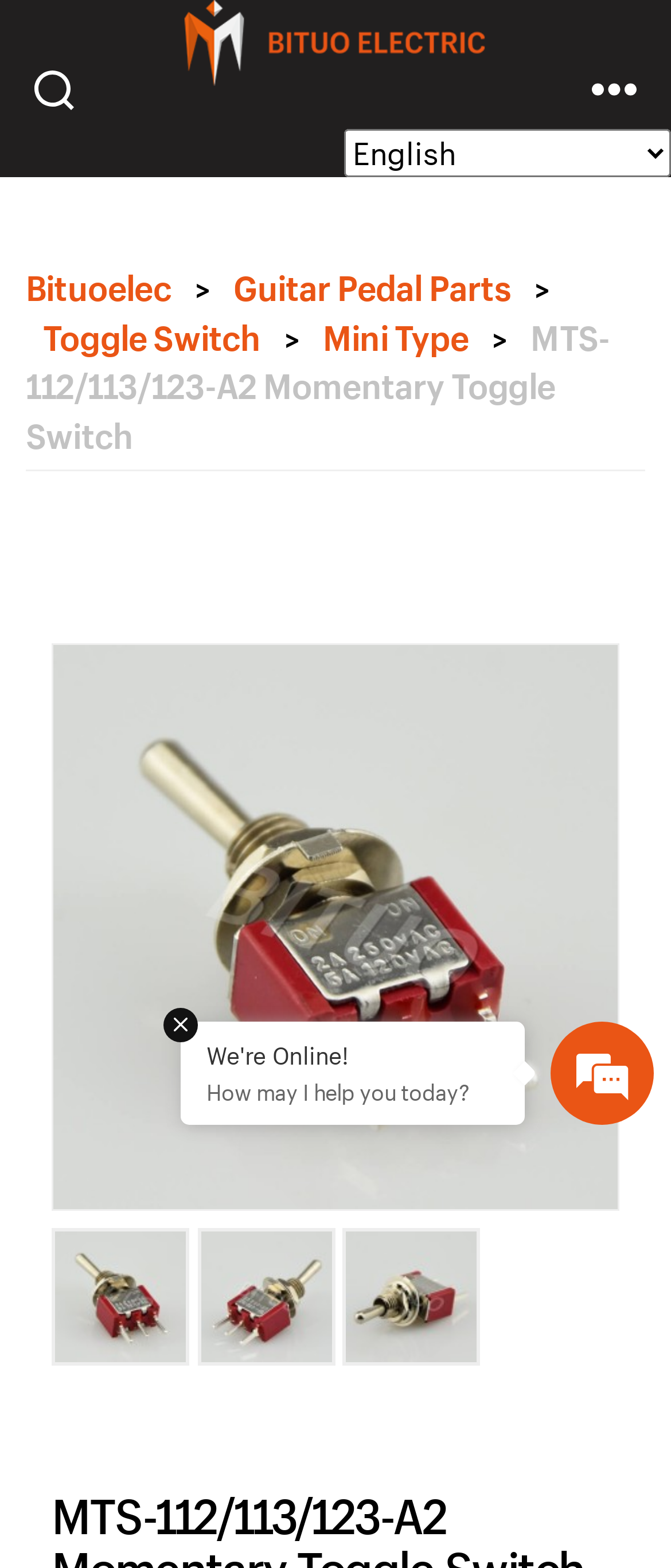Determine the bounding box coordinates of the section I need to click to execute the following instruction: "Go to the Bituoelec homepage". Provide the coordinates as four float numbers between 0 and 1, i.e., [left, top, right, bottom].

[0.038, 0.169, 0.255, 0.197]